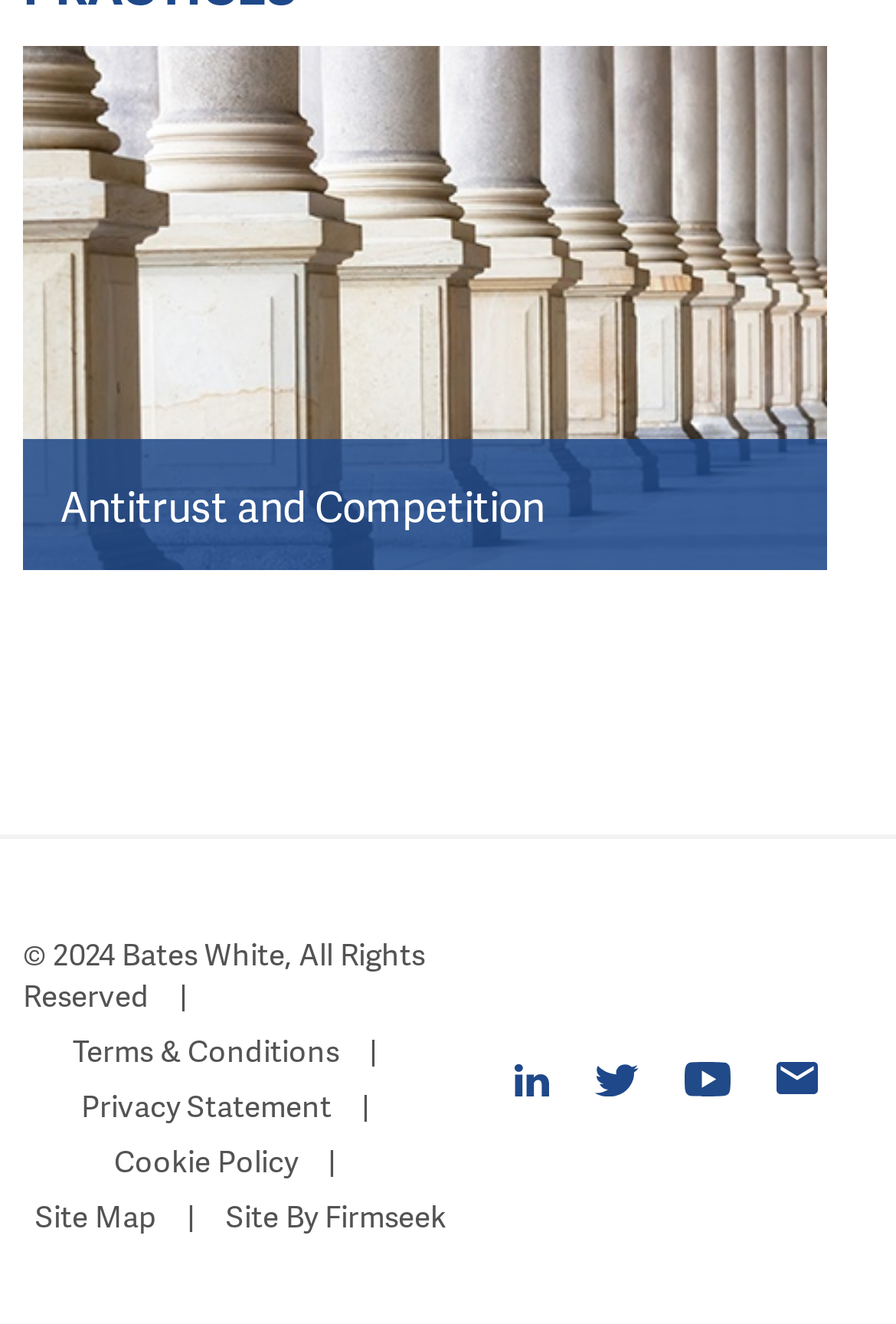Find the bounding box coordinates of the clickable area that will achieve the following instruction: "Go to LinkedIn".

[0.574, 0.803, 0.612, 0.827]